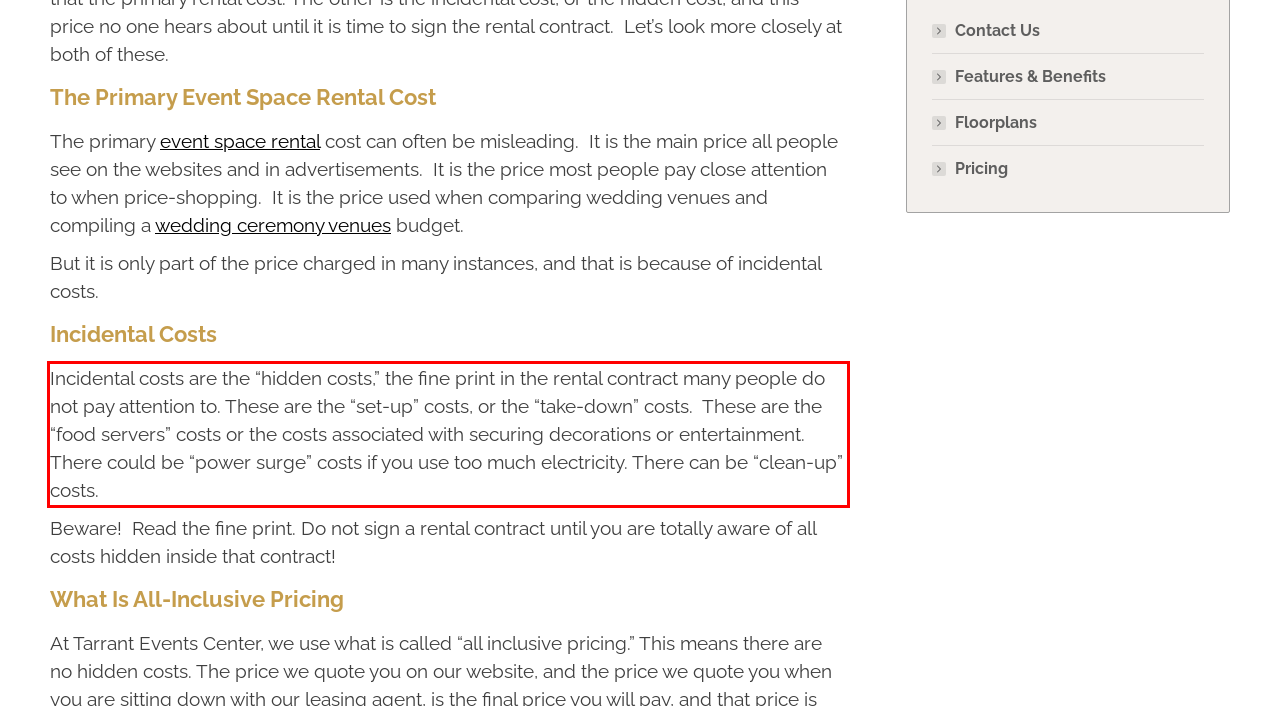Within the screenshot of a webpage, identify the red bounding box and perform OCR to capture the text content it contains.

Incidental costs are the “hidden costs,” the fine print in the rental contract many people do not pay attention to. These are the “set-up” costs, or the “take-down” costs. These are the “food servers” costs or the costs associated with securing decorations or entertainment. There could be “power surge” costs if you use too much electricity. There can be “clean-up” costs.